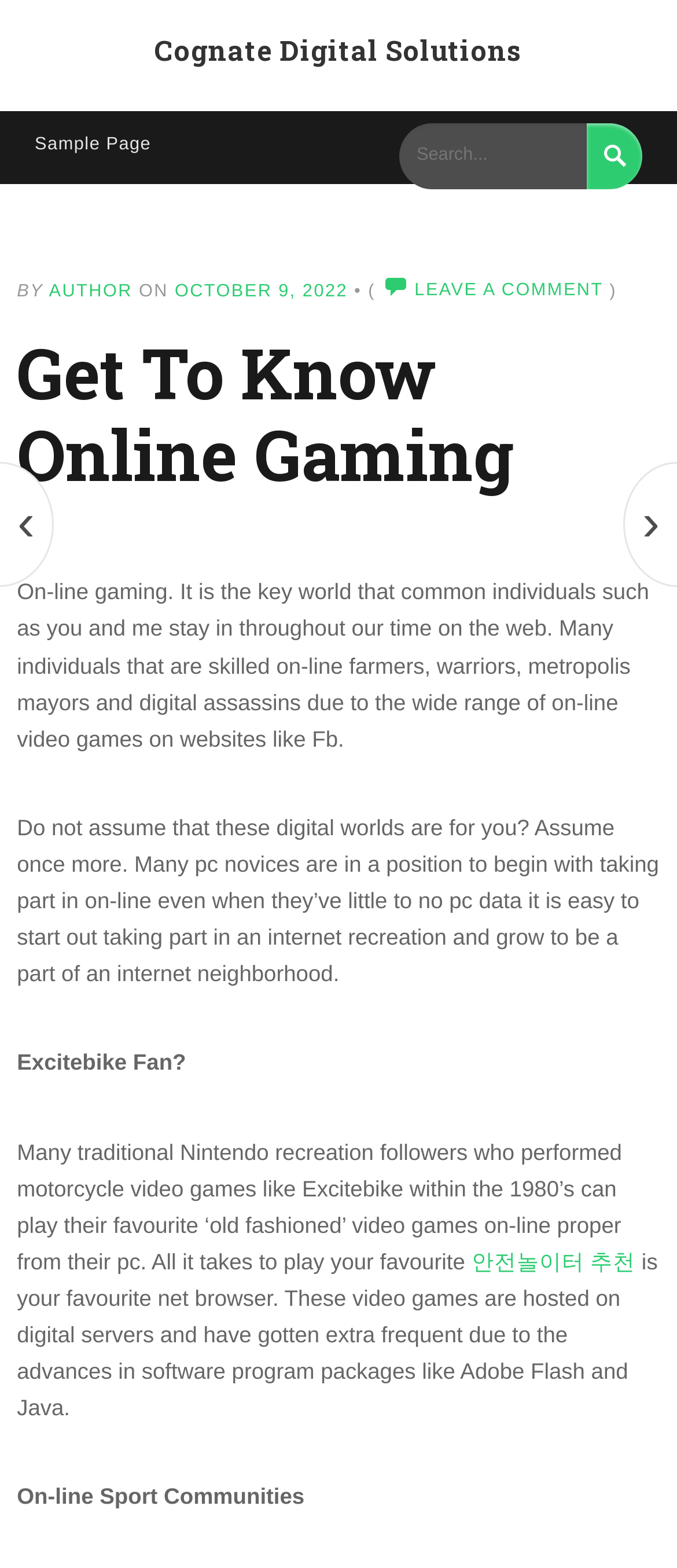Utilize the information from the image to answer the question in detail:
What is the date of the article?

The date of the article is specified as October 9, 2022, which is linked and also has a time element associated with it.